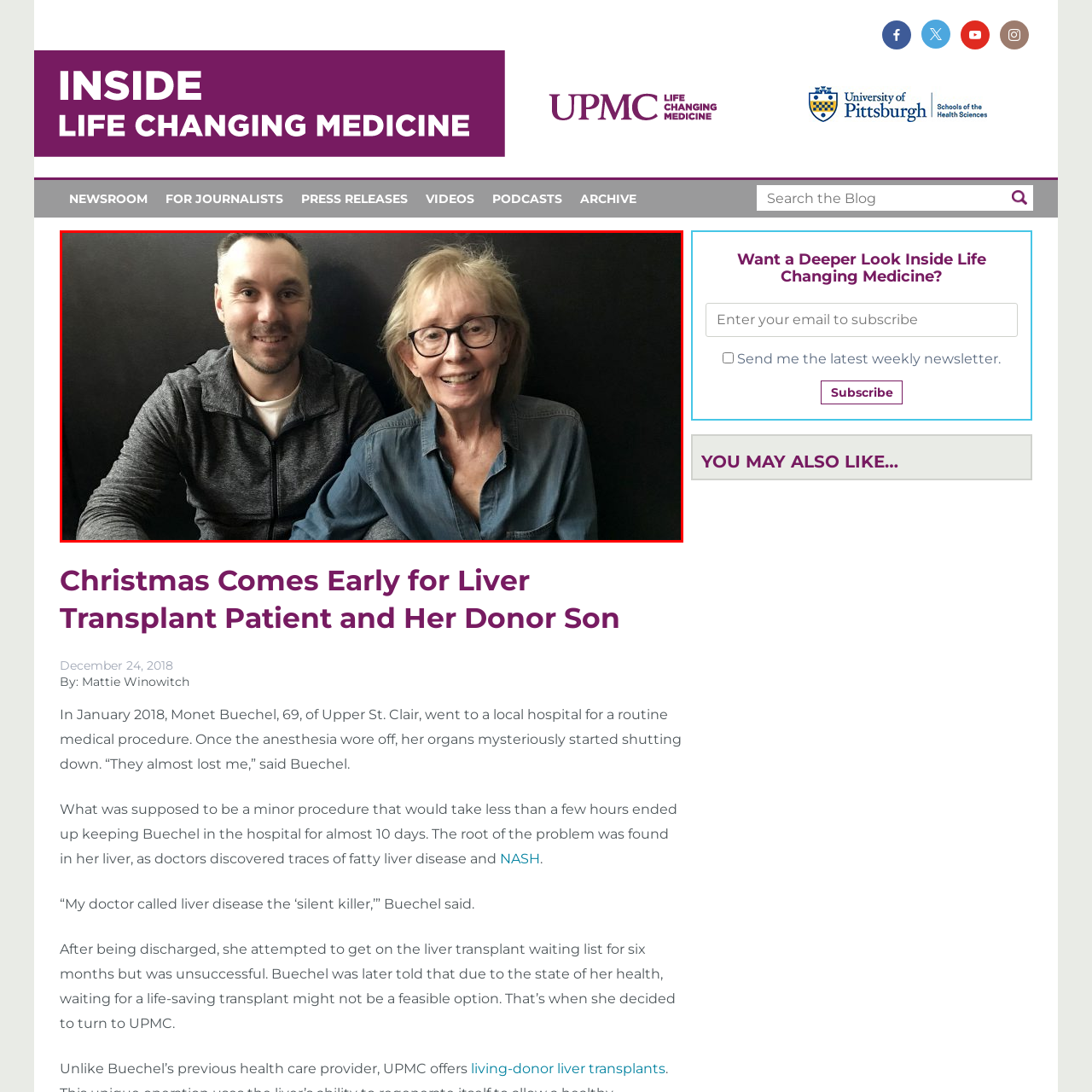Explain in detail what is depicted in the image within the red-bordered box.

In a heartwarming moment captured in a photograph, a son and his mother sit together, beaming with joy. The son, dressed in a gray zip-up jacket, flashes a warm smile, reflecting the bond they share. His mother, wearing a light blue denim shirt, exudes happiness and resilience. This image symbolizes the life-changing journey they embarked on together, as highlighted in the article titled "Christmas Comes Early for Liver Transplant Patient and Her Donor Son." The narrative details their inspiring story of hope, courage, and the transformative power of love and family, particularly focusing on the mother's health journey and the son's role as a living donor.